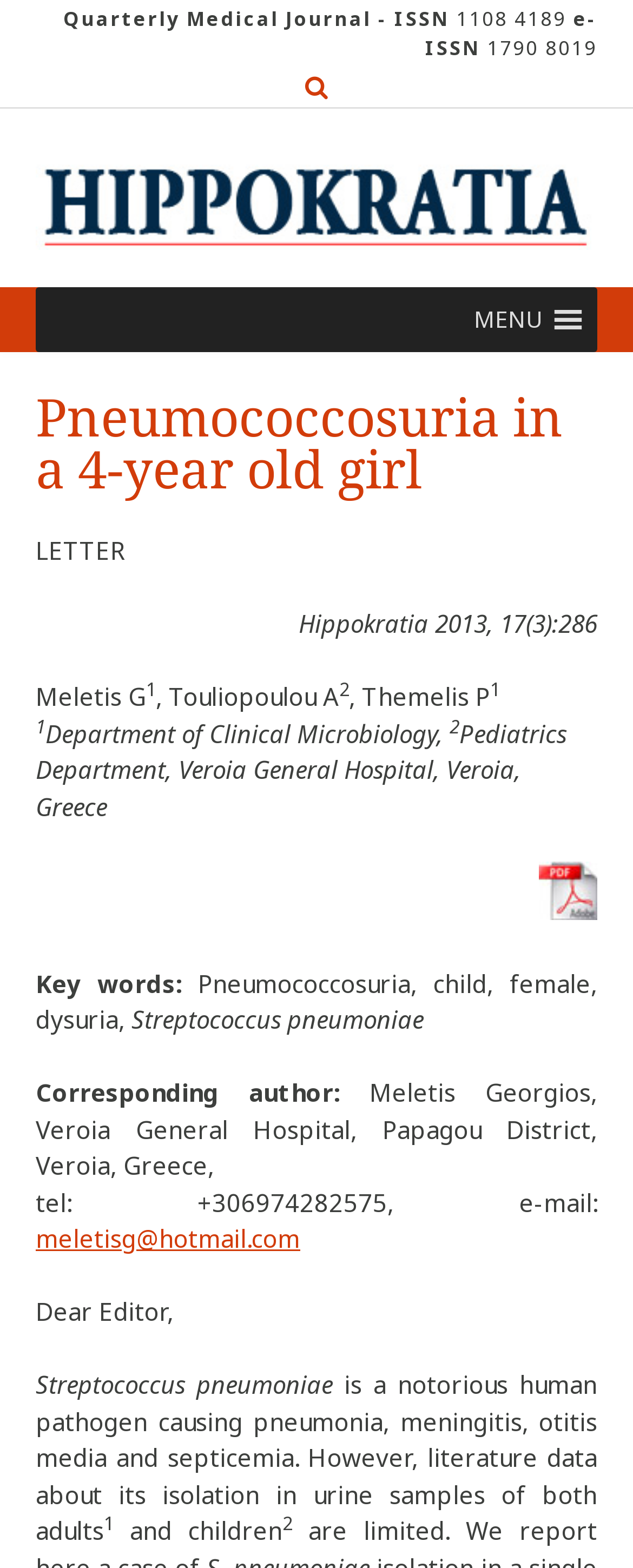What is the name of the hospital where the authors are from?
Refer to the image and give a detailed answer to the query.

The authors' affiliations can be found in the section 'Department of Clinical Microbiology, Pediatrics Department, Veroia General Hospital, Veroia, Greece'. The hospital's name is Veroia General Hospital.